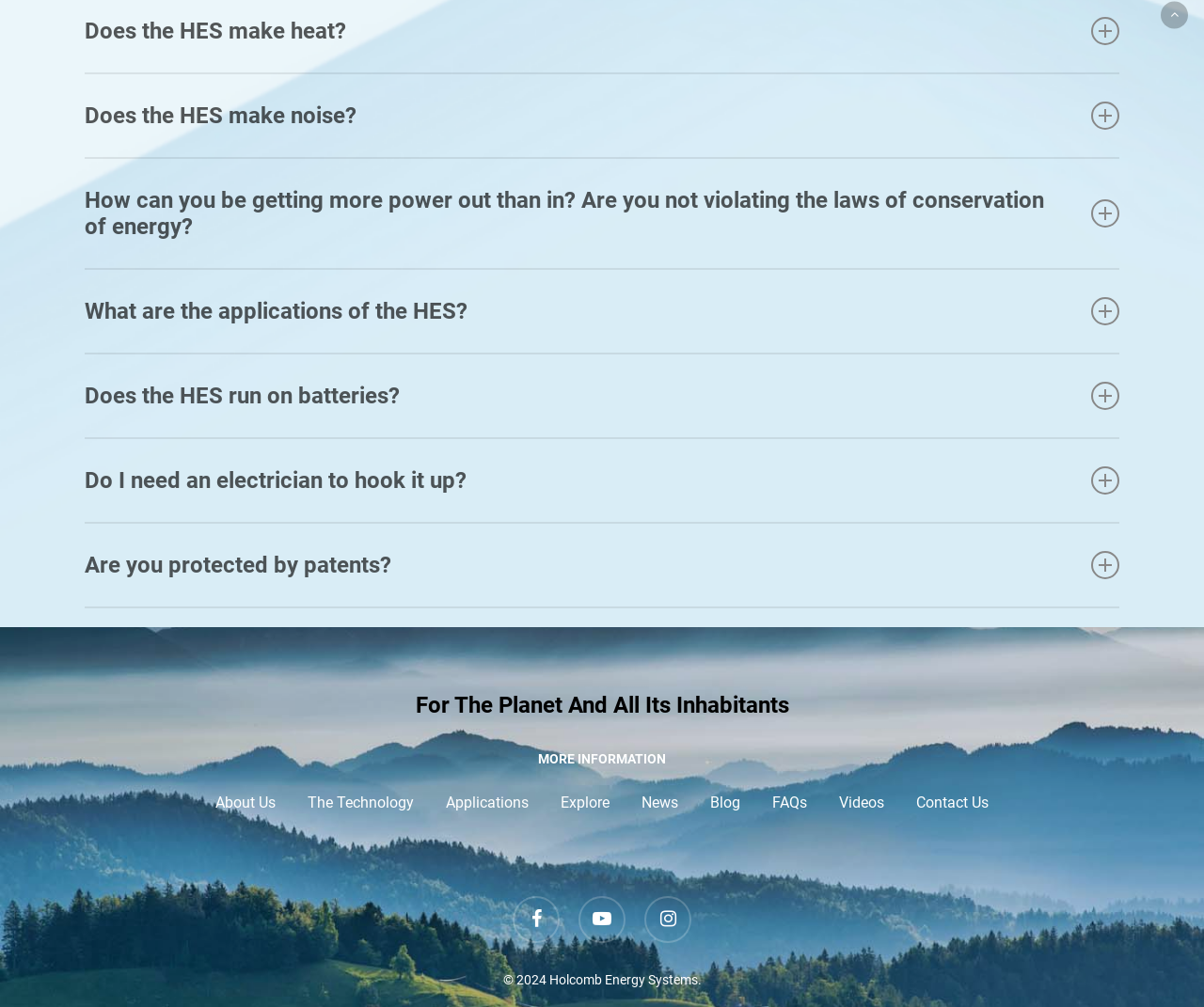Find the bounding box coordinates for the element that must be clicked to complete the instruction: "Click on 'The Technology'". The coordinates should be four float numbers between 0 and 1, indicated as [left, top, right, bottom].

[0.255, 0.788, 0.344, 0.807]